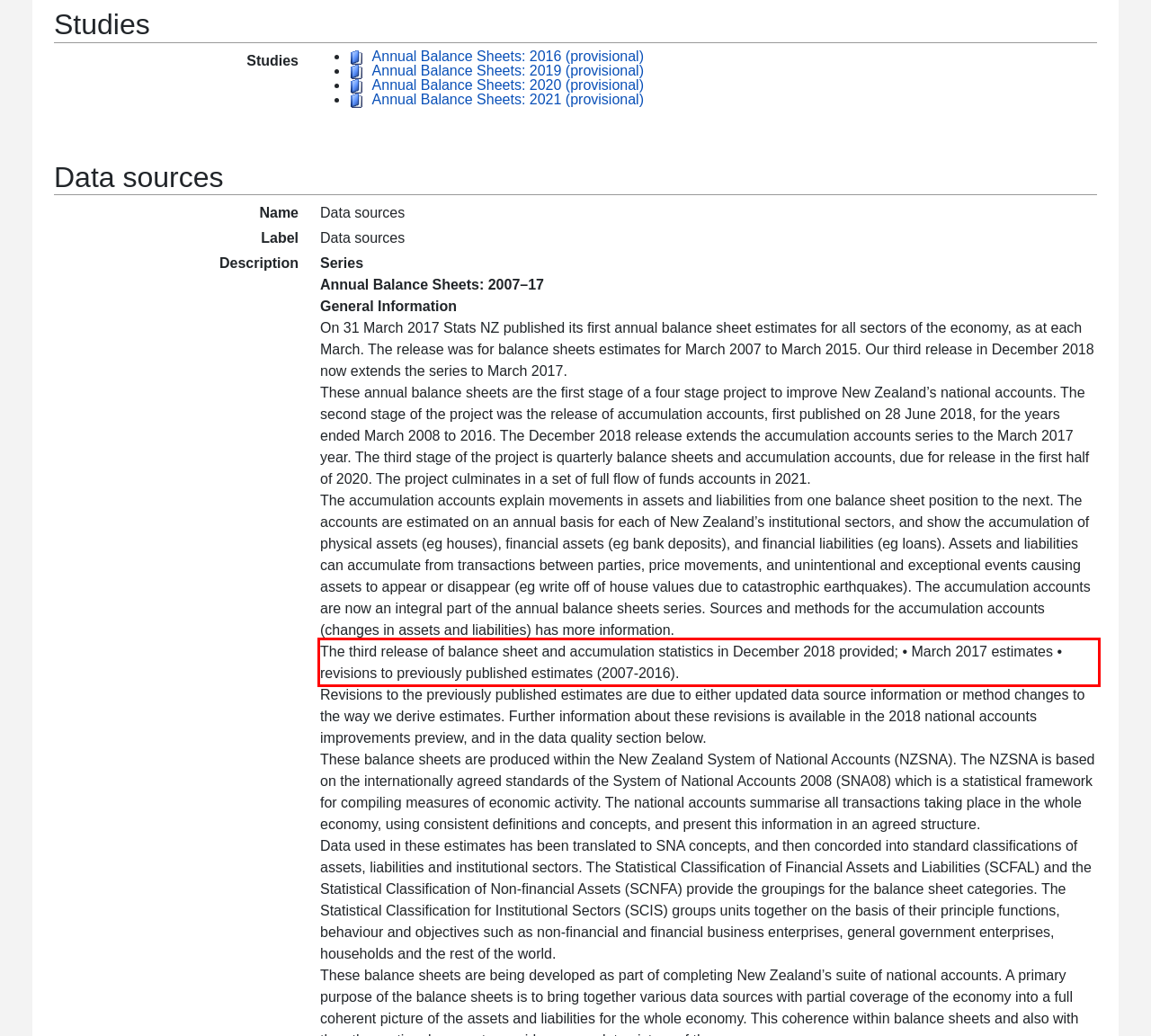Extract and provide the text found inside the red rectangle in the screenshot of the webpage.

The third release of balance sheet and accumulation statistics in December 2018 provided; • March 2017 estimates • revisions to previously published estimates (2007-2016).